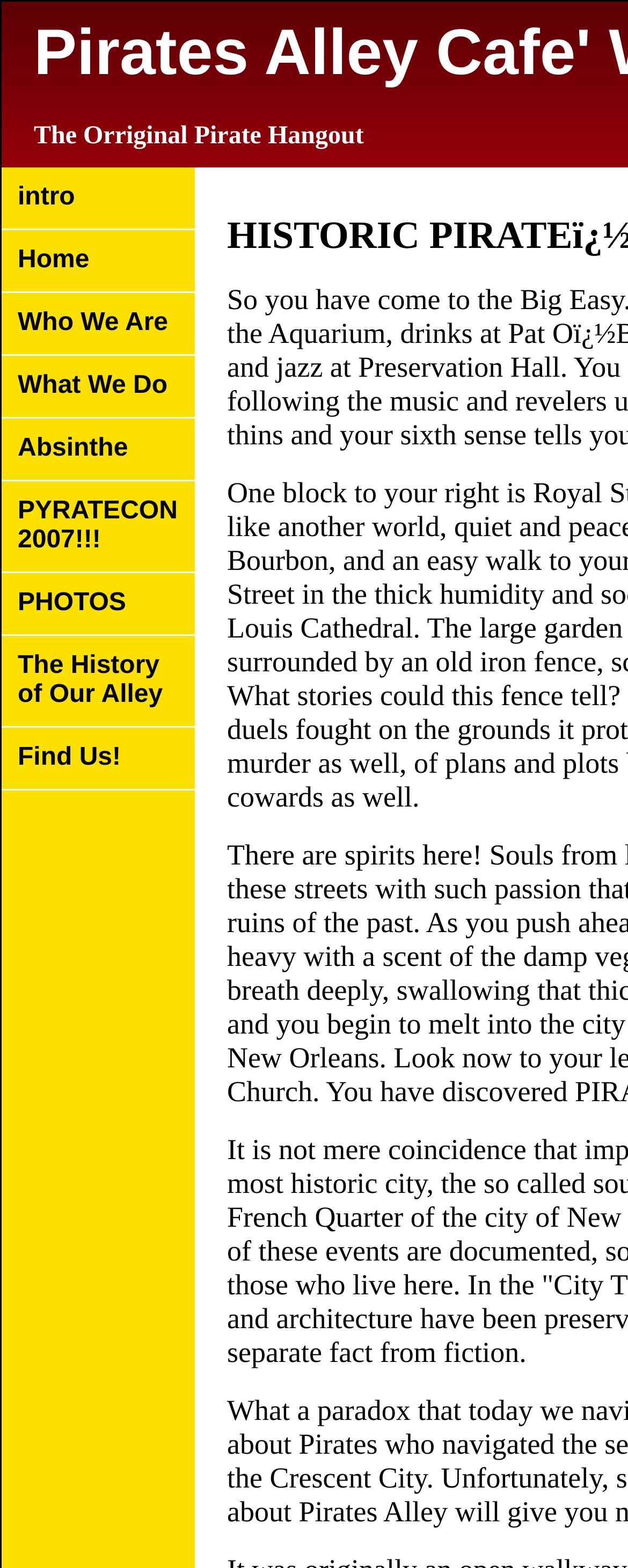Please identify the primary heading on the webpage and return its text.

Pirates Alley Cafe' Will Remain OPEN!!